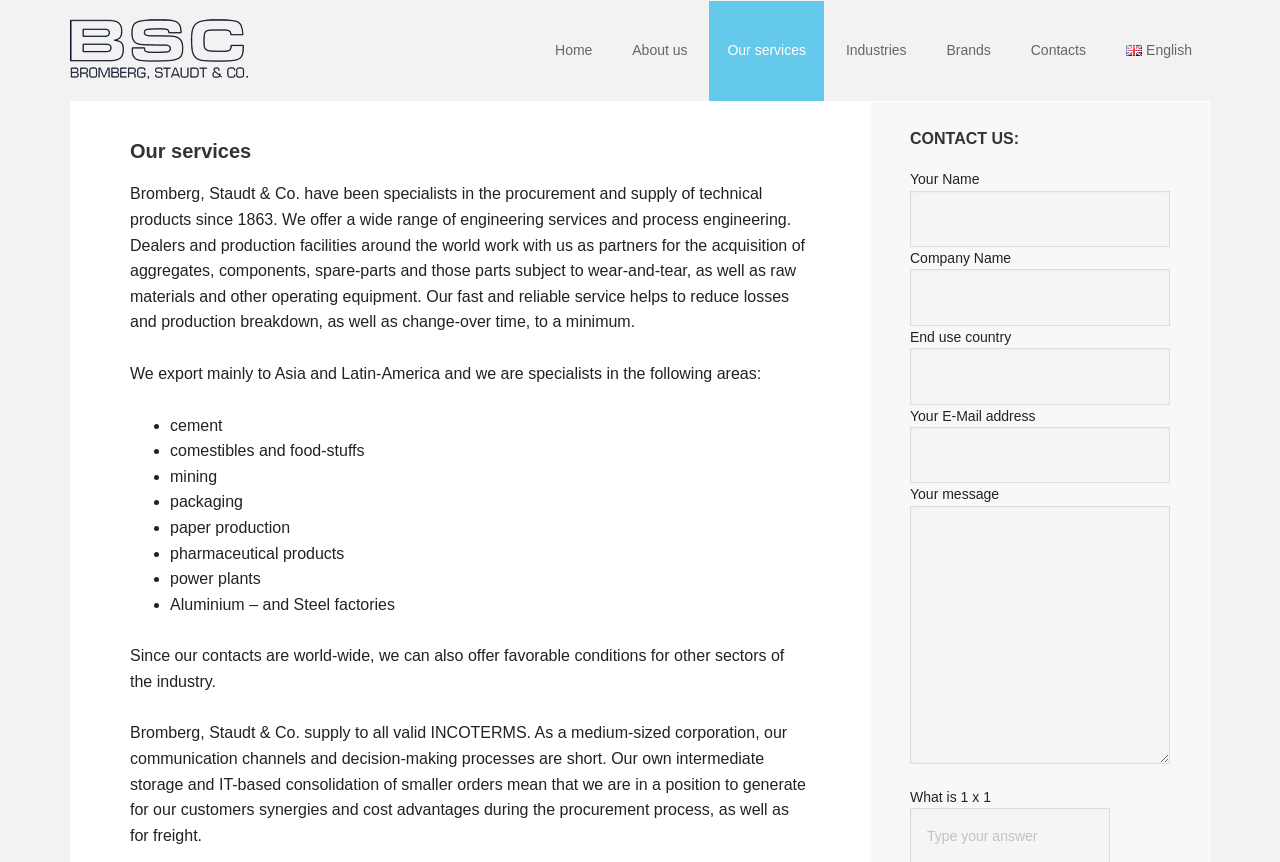Provide an in-depth description of the elements and layout of the webpage.

This webpage is about the services offered by Bromberg, Staudt & Co. GmbH, a company specializing in the procurement and supply of technical products. At the top of the page, there are three "Skip to" links, followed by the company's logo and a navigation menu with links to "Home", "About us", "Our services", "Industries", "Brands", "Contacts", and "English".

Below the navigation menu, there is a header section with the title "Our services" and a brief introduction to the company's services. The introduction explains that the company offers a wide range of engineering services and process engineering, and that they work with dealers and production facilities around the world.

The main content section is divided into two columns. The left column lists the company's areas of specialization, including cement, comestibles and food-stuffs, mining, packaging, paper production, pharmaceutical products, power plants, and Aluminium – and Steel factories. Each area is marked with a bullet point.

The right column contains a contact form with fields for the user's name, company name, end-use country, email address, and message. There is also a captcha below the form, asking the user to enter a simple arithmetic expression.

At the bottom of the page, there is a section titled "Primary Sidebar" with a heading "CONTACT US:". This section appears to be a duplicate of the contact form in the right column.